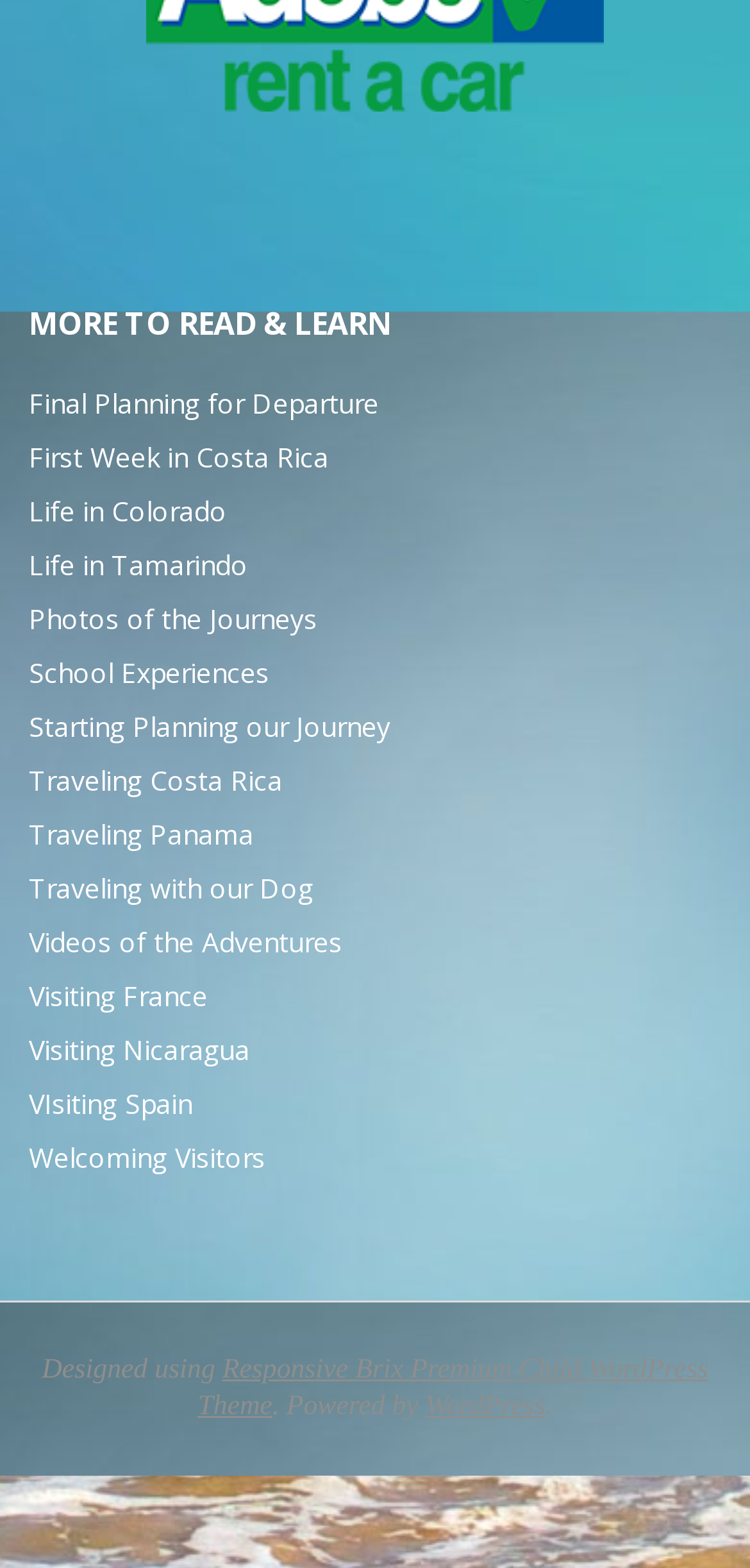Determine the bounding box coordinates for the region that must be clicked to execute the following instruction: "Read about Final Planning for Departure".

[0.038, 0.246, 0.505, 0.269]